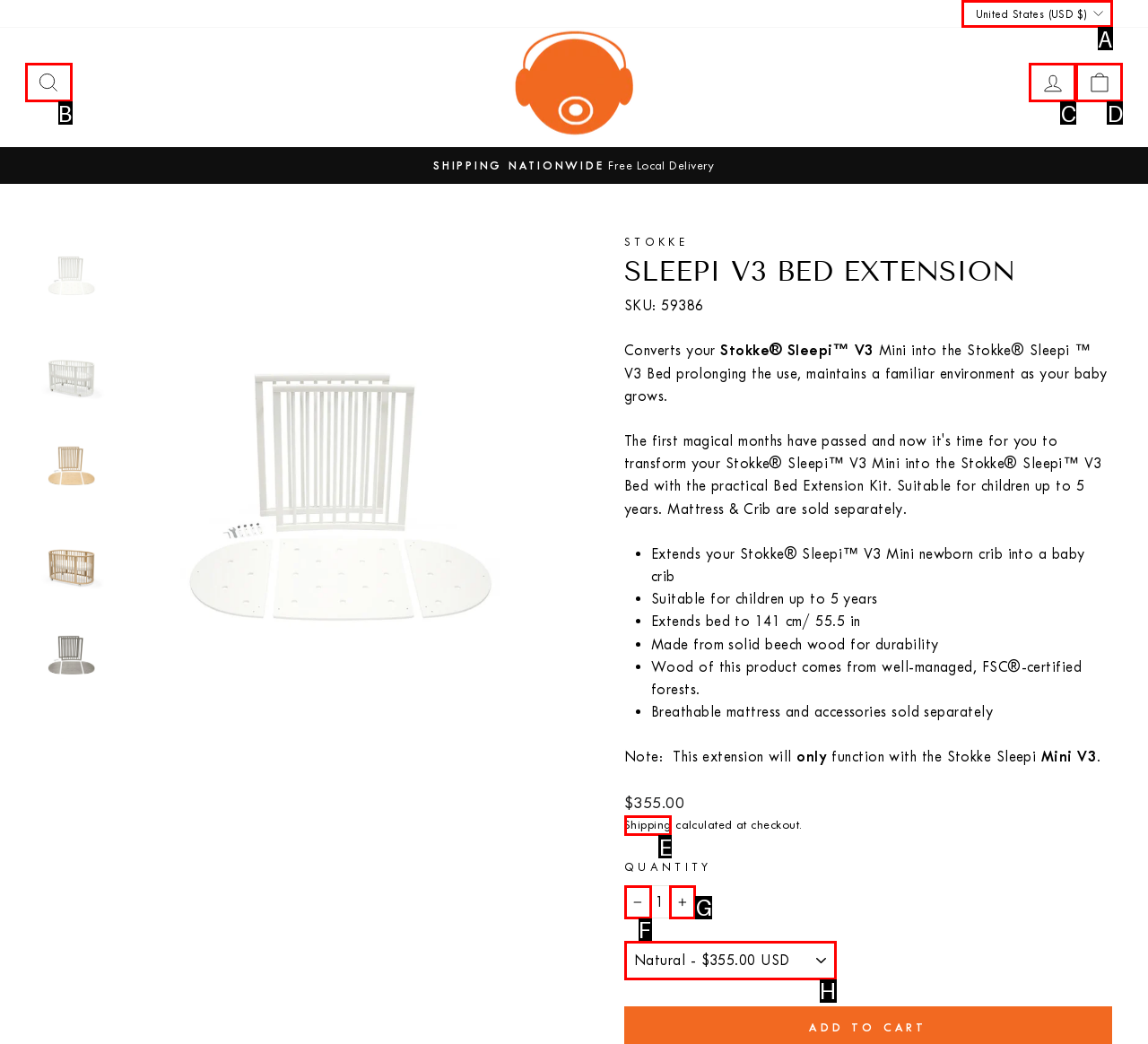Identify which HTML element to click to fulfill the following task: Increase the item quantity by one. Provide your response using the letter of the correct choice.

G